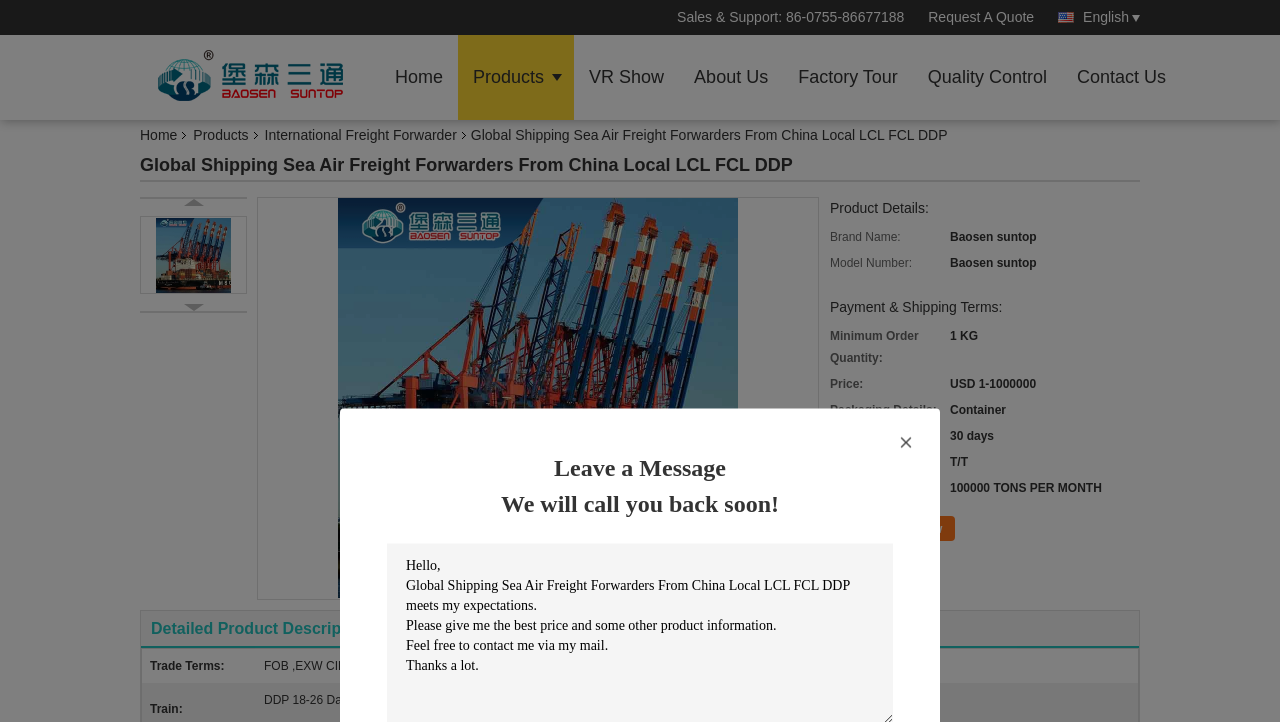Highlight the bounding box coordinates of the region I should click on to meet the following instruction: "Click the 'Contact Now' button".

[0.648, 0.715, 0.746, 0.749]